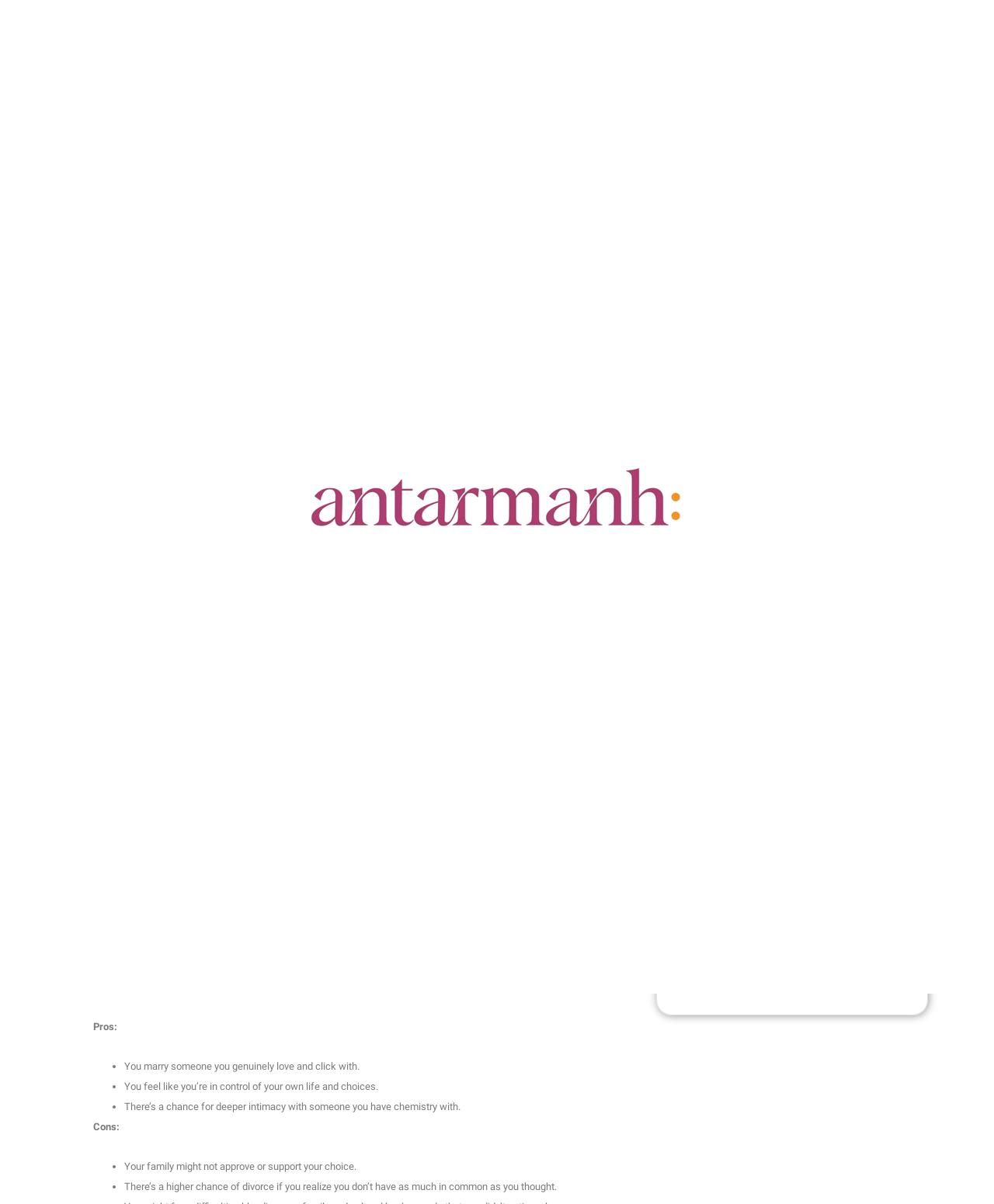Identify and provide the bounding box coordinates of the UI element described: "Discovering Diversity : LGBTQA". The coordinates should be formatted as [left, top, right, bottom], with each number being a float between 0 and 1.

[0.692, 0.219, 0.863, 0.229]